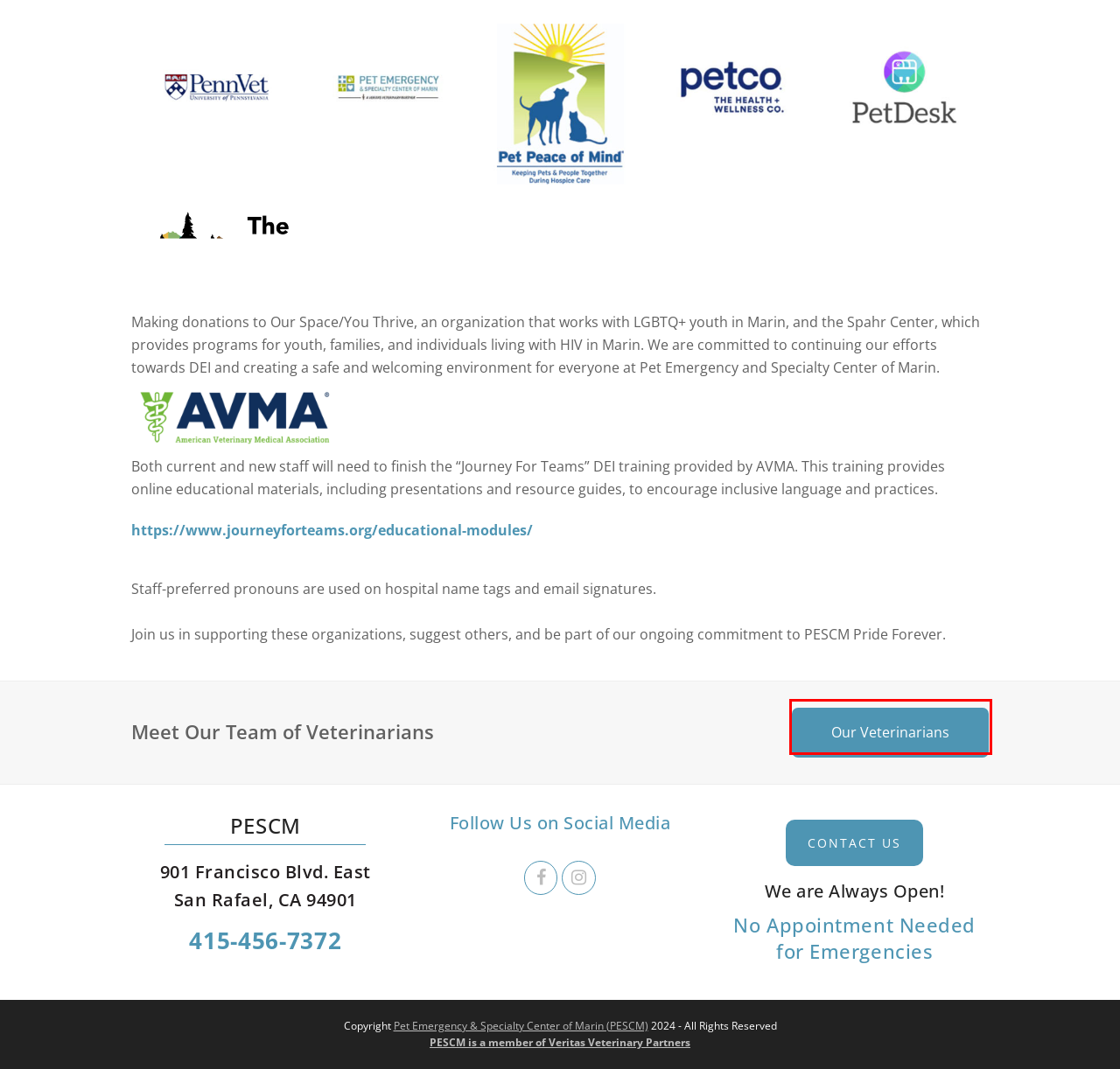Consider the screenshot of a webpage with a red bounding box and select the webpage description that best describes the new page that appears after clicking the element inside the red box. Here are the candidates:
A. Top Vets Marin County 94901 | Pet Emergency & Specialty Center of Marin (PESCM)
B. You are being redirected...
C. Educational Modules – Journey for Teams
D. Pet Owner Resources From Pet Emergency & Specialty Center of Marin (PESCM)
E. Emergency Services At Pet Emergency & Specialty Center of Marin (PESCM) | San Rafael, CA 94901
F. Gender Identity Bill of Rights – Pride Veterinary Medical Community
G. Welcome To The Pet Emergency & Specialty Center of Marin (PESCM) | Vet Near Me 94901
H. Contact Our Vet Team Pet Emergency & Specialty Center of Marin (PESCM) | San Rafael Vets

A